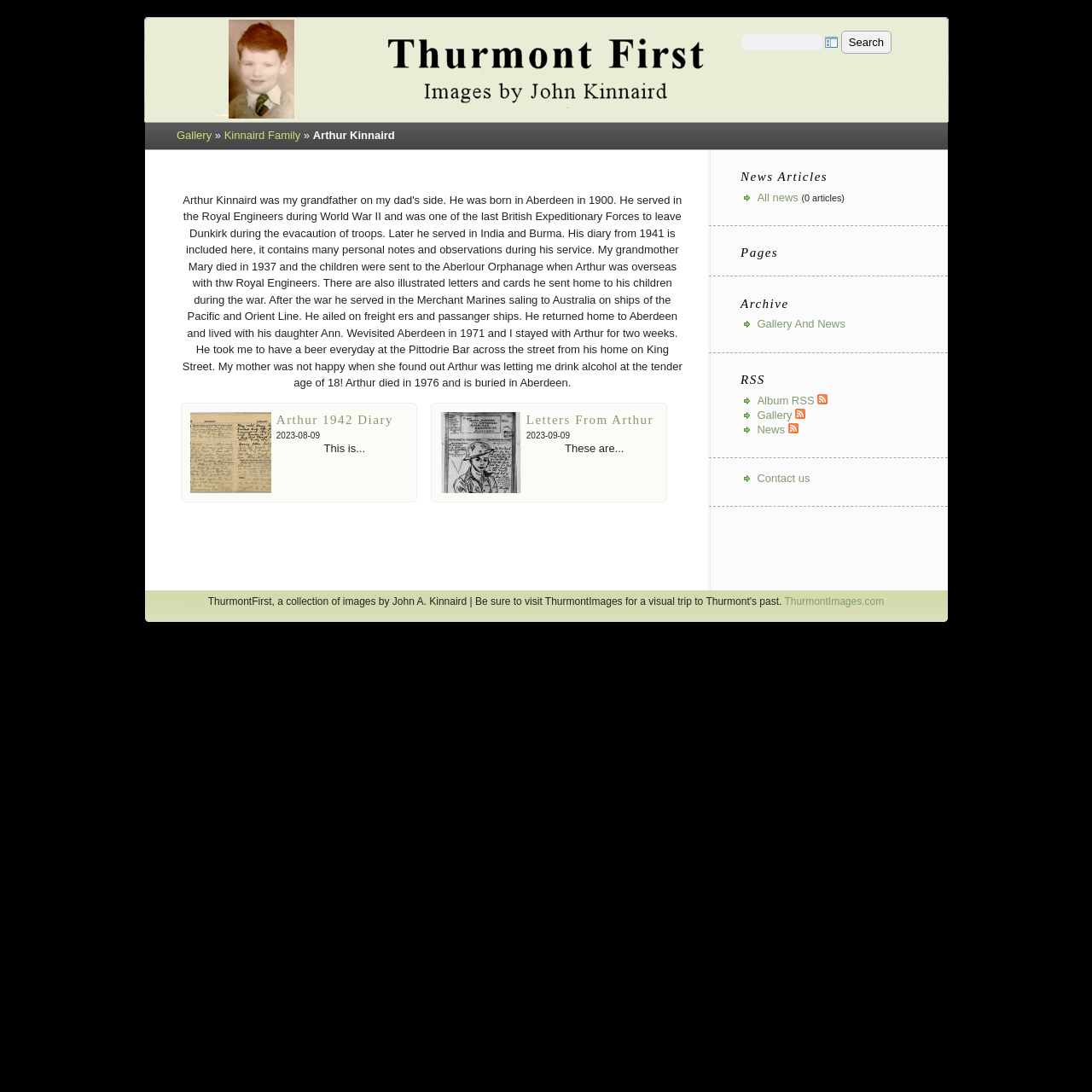What is the name of the website mentioned at the bottom?
Please describe in detail the information shown in the image to answer the question.

The name 'ThurmontImages.com' is mentioned at the bottom of the webpage, which suggests that it might be a related website or a partner.